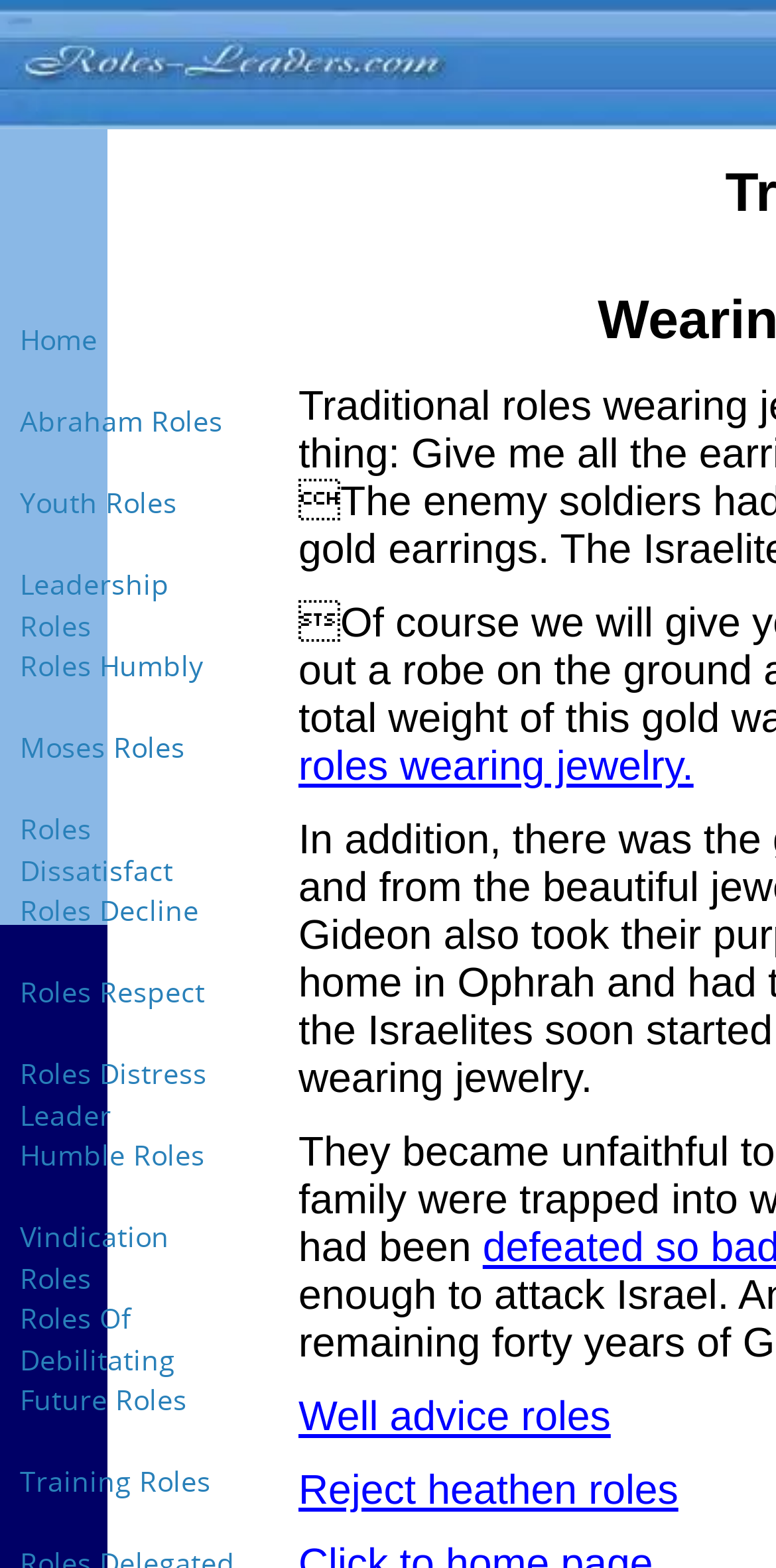How many elements are there on the top navigation bar?
Answer the question in a detailed and comprehensive manner.

I counted the number of link elements on the top navigation bar and found 8 links, including 'Home', 'Abraham Roles', 'Youth Roles', and so on, which are positioned at the top of the webpage with similar y1 and y2 coordinates.